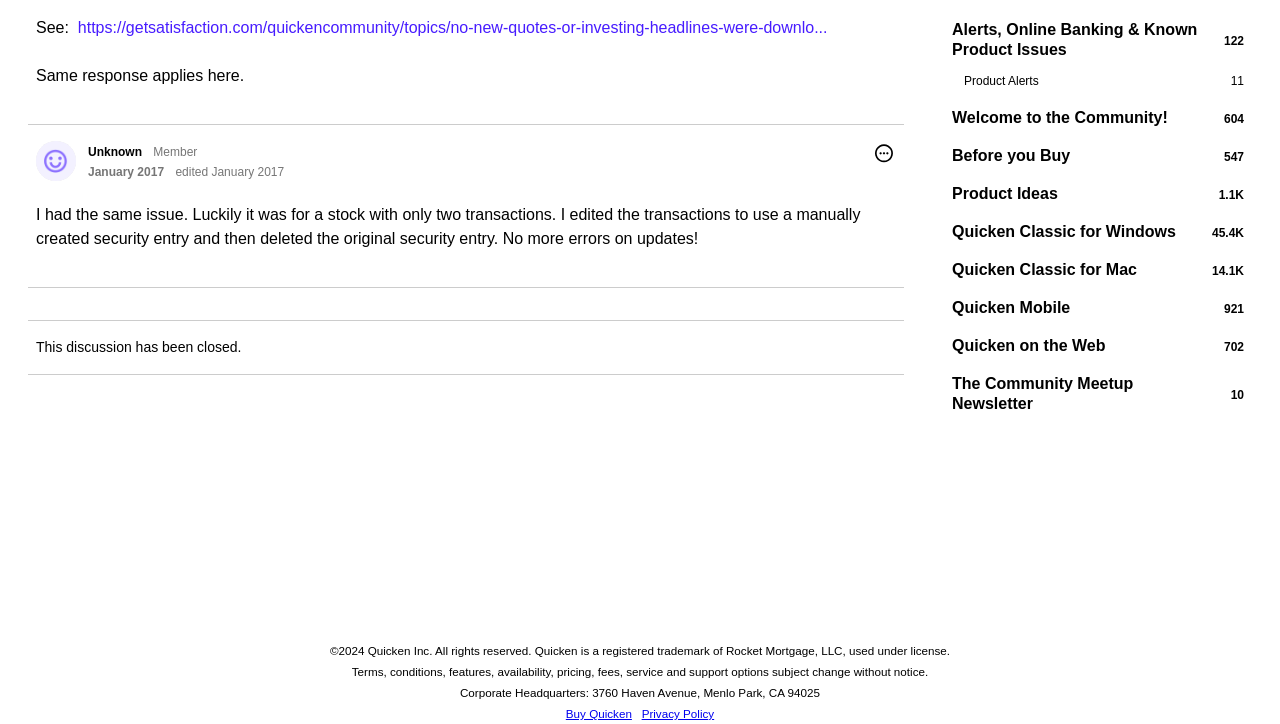Identify the bounding box for the UI element described as: "547 Before you Buy". The coordinates should be four float numbers between 0 and 1, i.e., [left, top, right, bottom].

[0.744, 0.202, 0.972, 0.229]